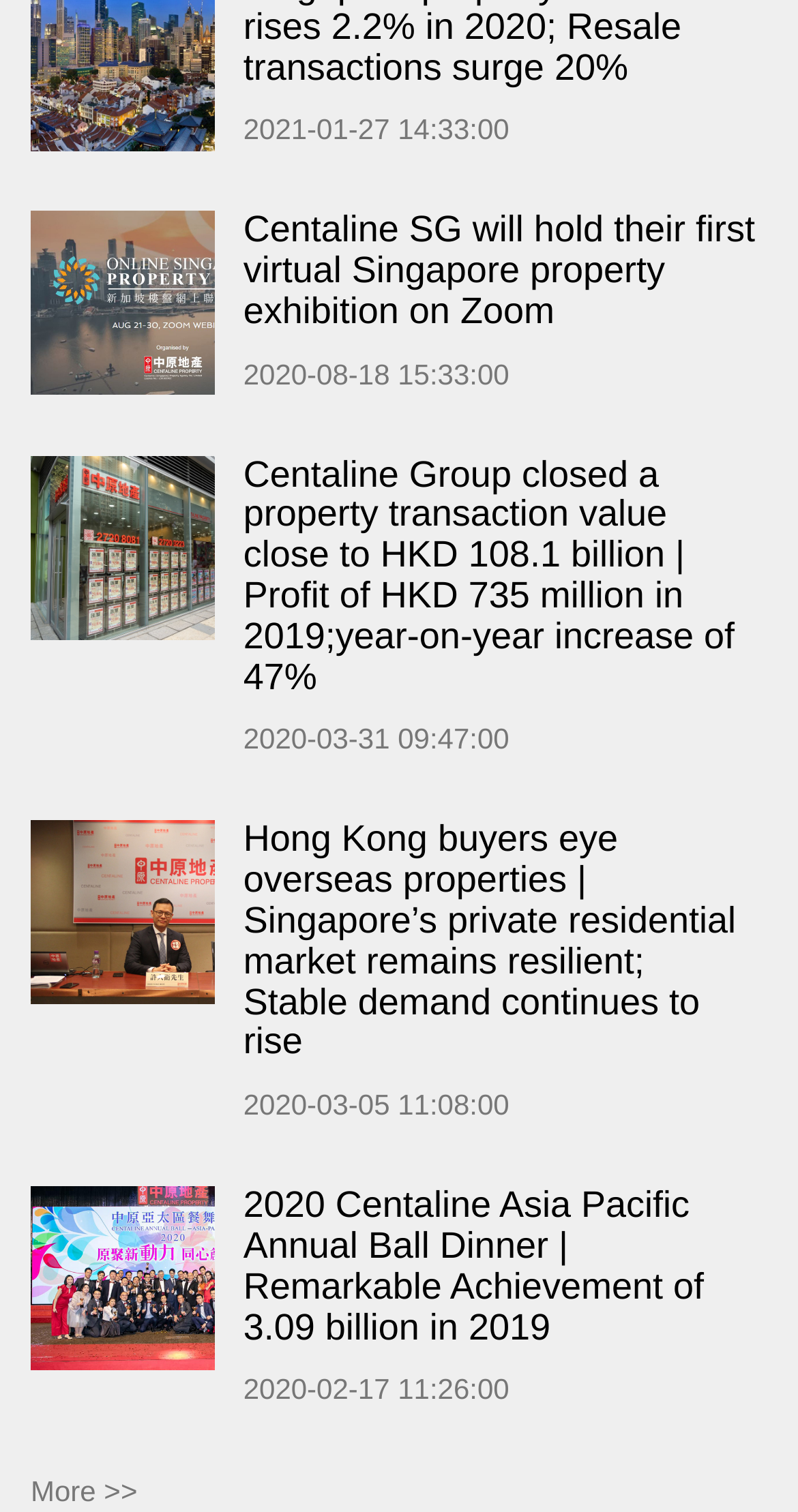Return the bounding box coordinates of the UI element that corresponds to this description: "More >>". The coordinates must be given as four float numbers in the range of 0 and 1, [left, top, right, bottom].

[0.038, 0.976, 0.172, 0.997]